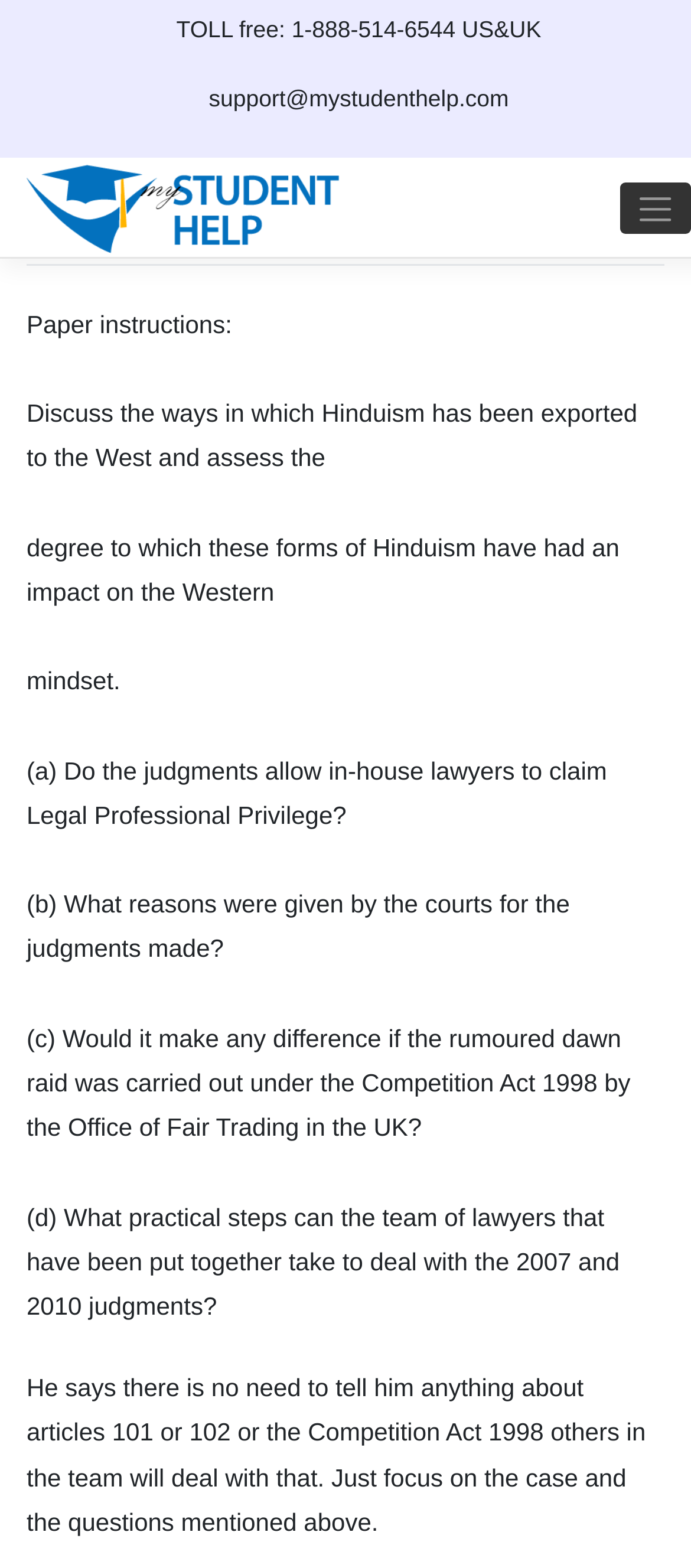Please answer the following question using a single word or phrase: 
What is the topic of the paper instructions provided on the webpage?

Hinduism's impact on the Western mindset